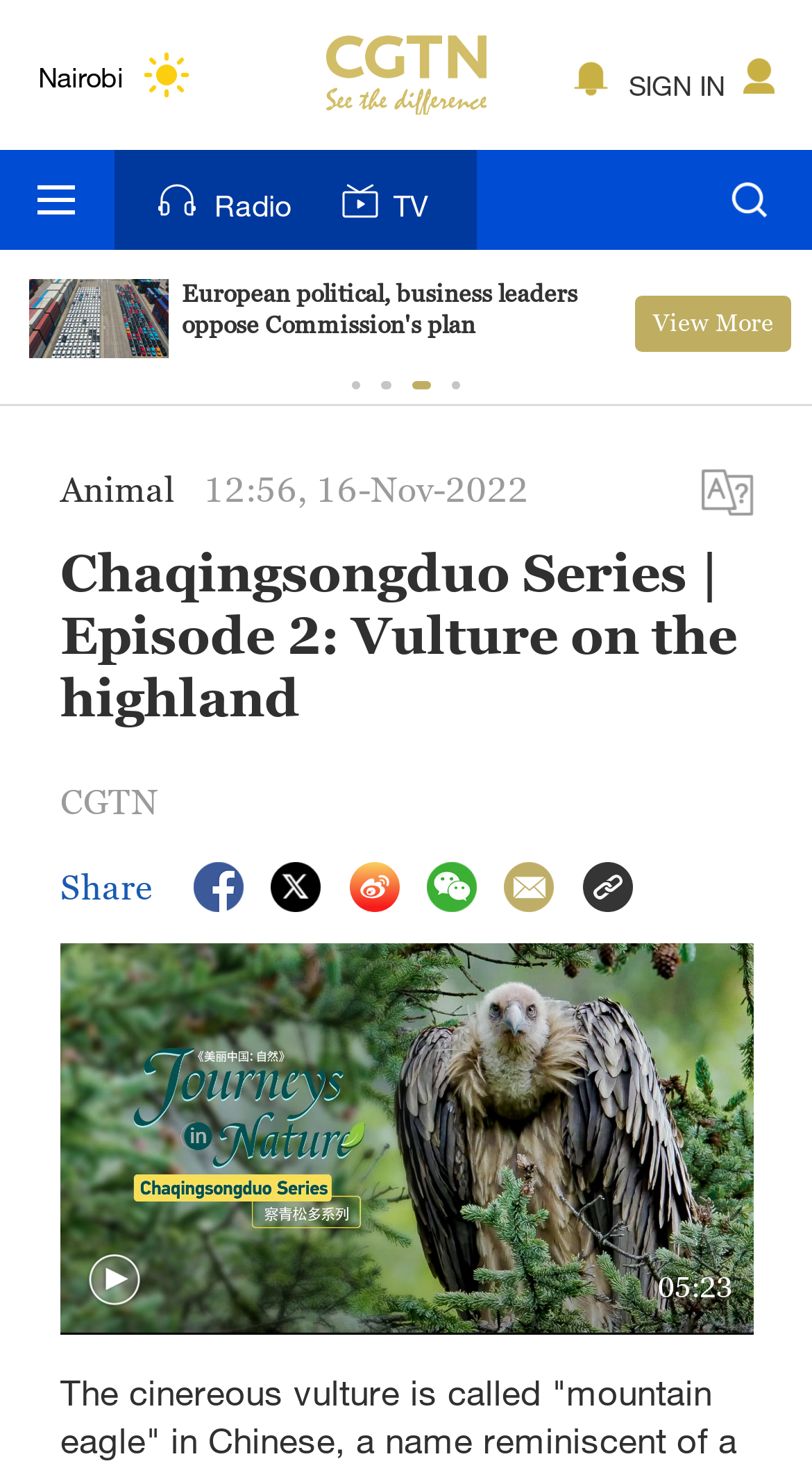Bounding box coordinates are given in the format (top-left x, top-left y, bottom-right x, bottom-right y). All values should be floating point numbers between 0 and 1. Provide the bounding box coordinate for the UI element described as: parent_node: Share

[0.621, 0.583, 0.683, 0.621]